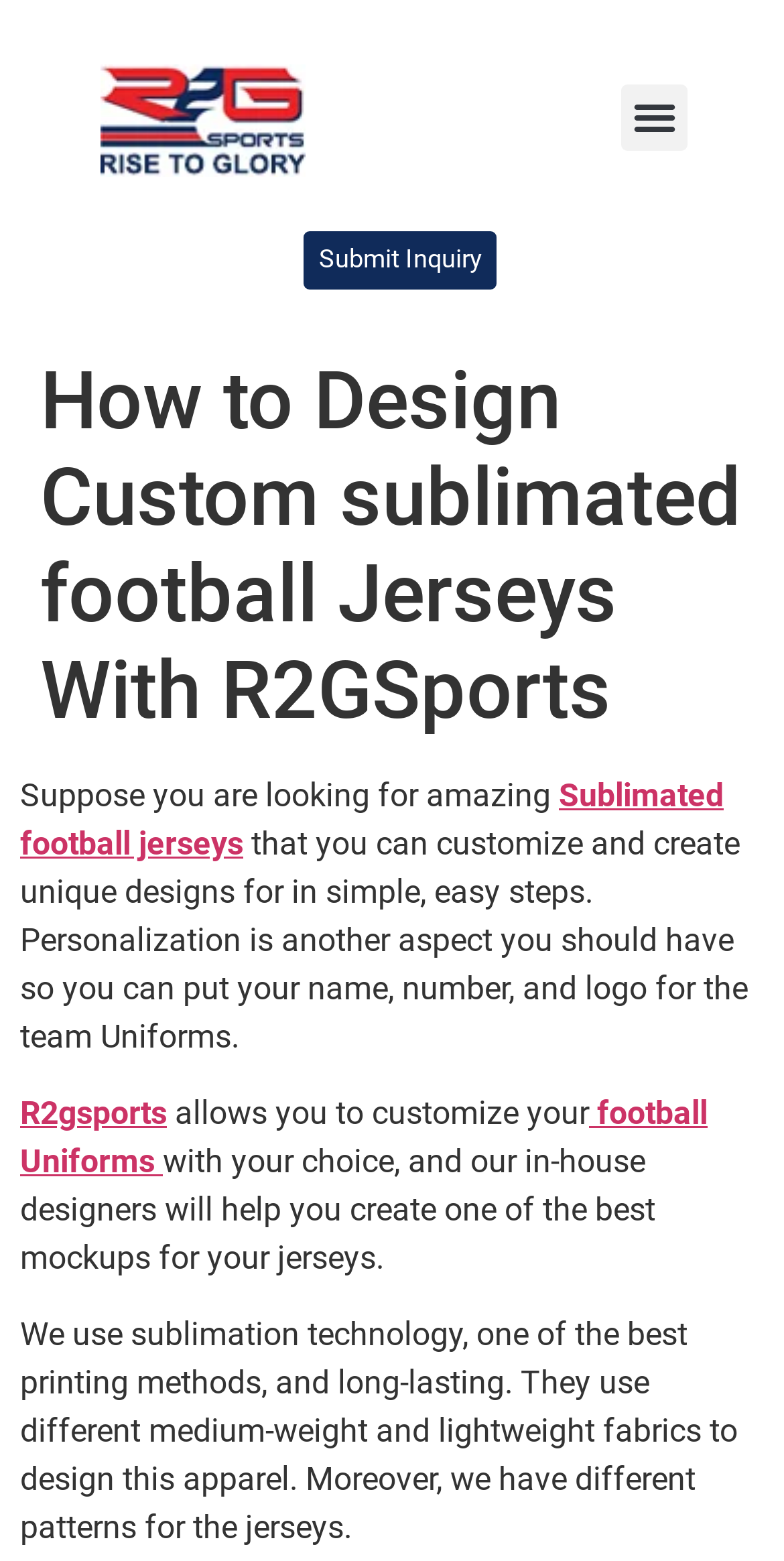Find the bounding box coordinates for the HTML element described in this sentence: "football Uniforms". Provide the coordinates as four float numbers between 0 and 1, in the format [left, top, right, bottom].

[0.026, 0.701, 0.903, 0.756]